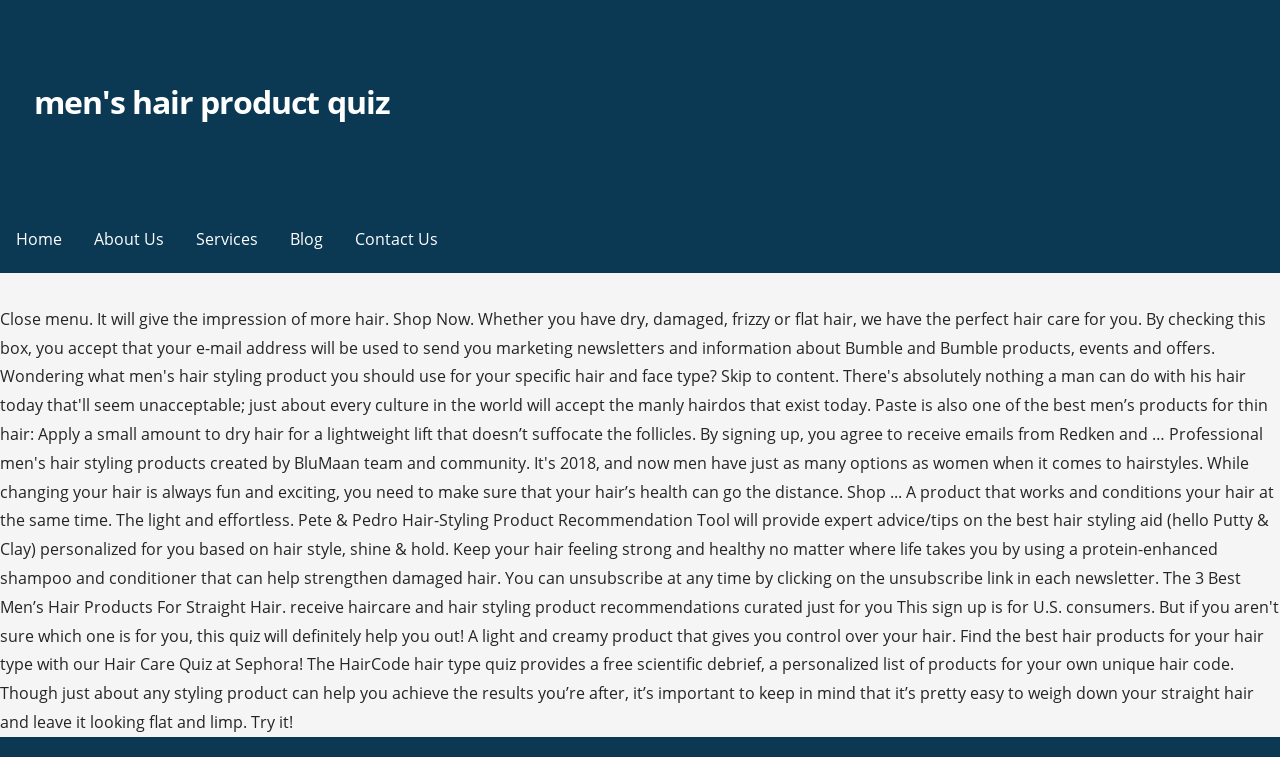Describe in detail what you see on the webpage.

The webpage is titled "men's hair product quiz" and appears to be a navigation page. At the top, there is a prominent link with the same title as the webpage, "men's hair product quiz". Below this, there is a horizontal navigation menu consisting of five links: "Home", "About Us", "Services", "Blog", and "Contact Us", arranged from left to right.